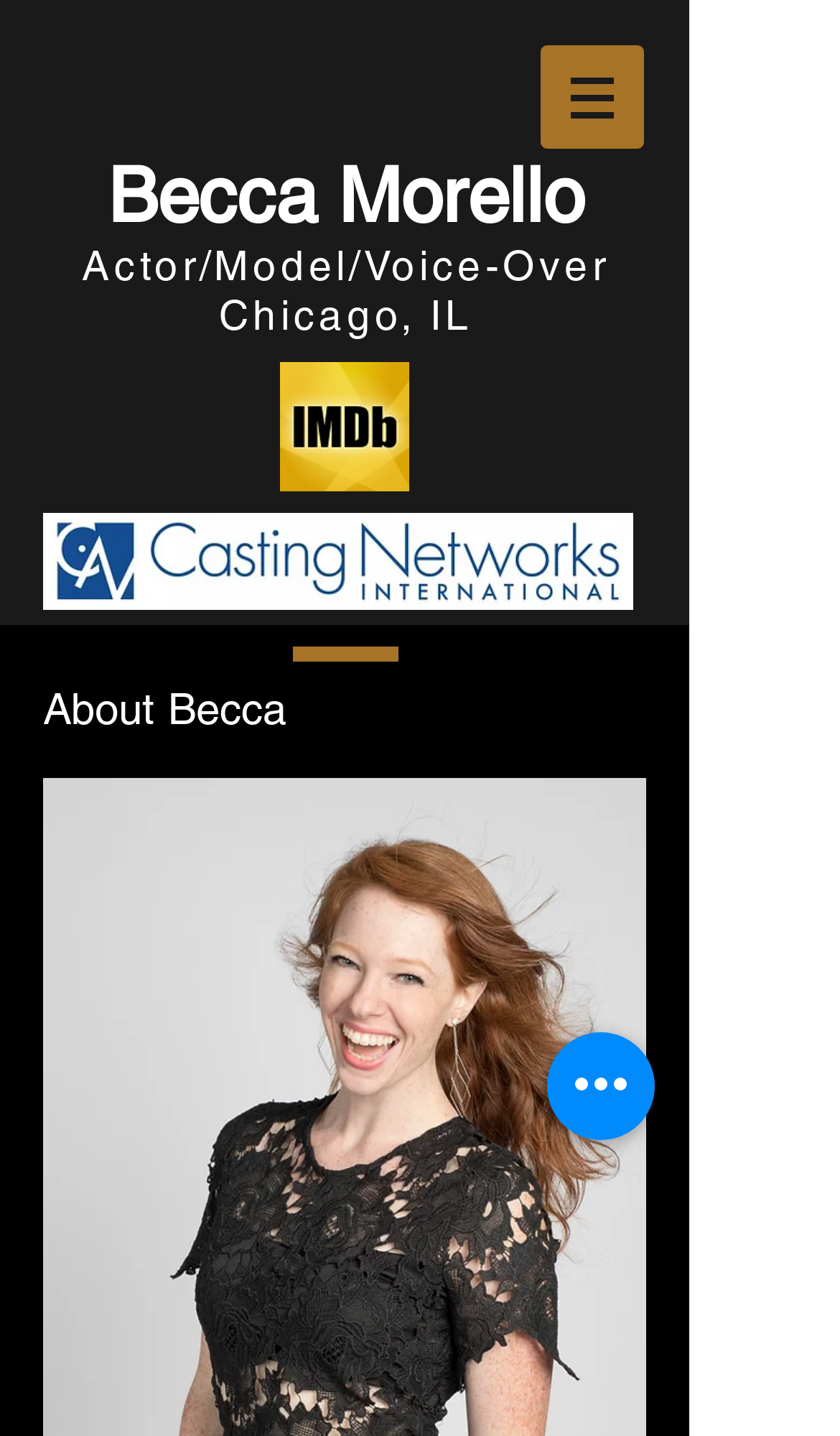Find the bounding box coordinates for the UI element whose description is: "the dissident frogman, 2002-2024". The coordinates should be four float numbers between 0 and 1, in the format [left, top, right, bottom].

None